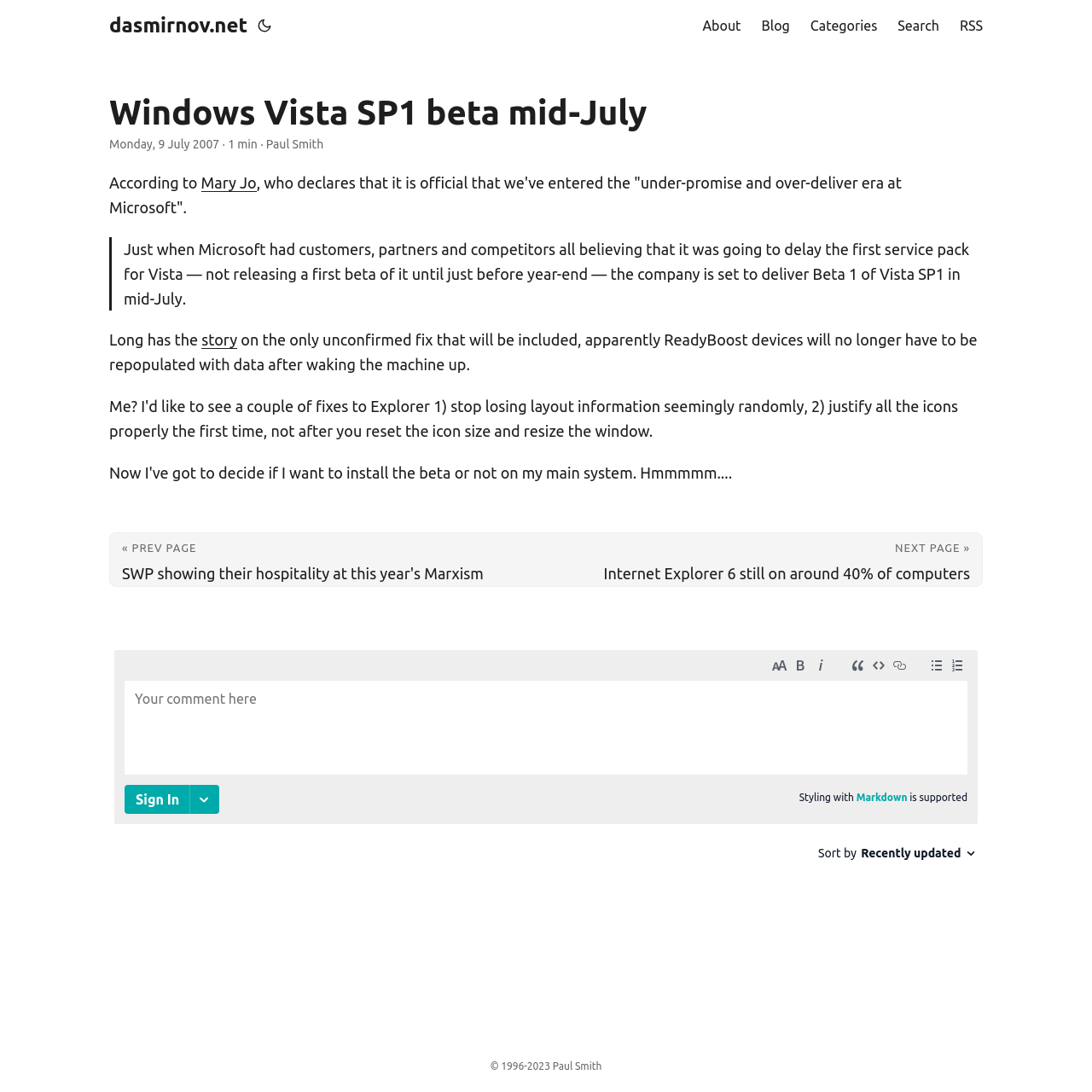What is the topic of the article?
Look at the image and respond with a single word or a short phrase.

Windows Vista SP1 beta